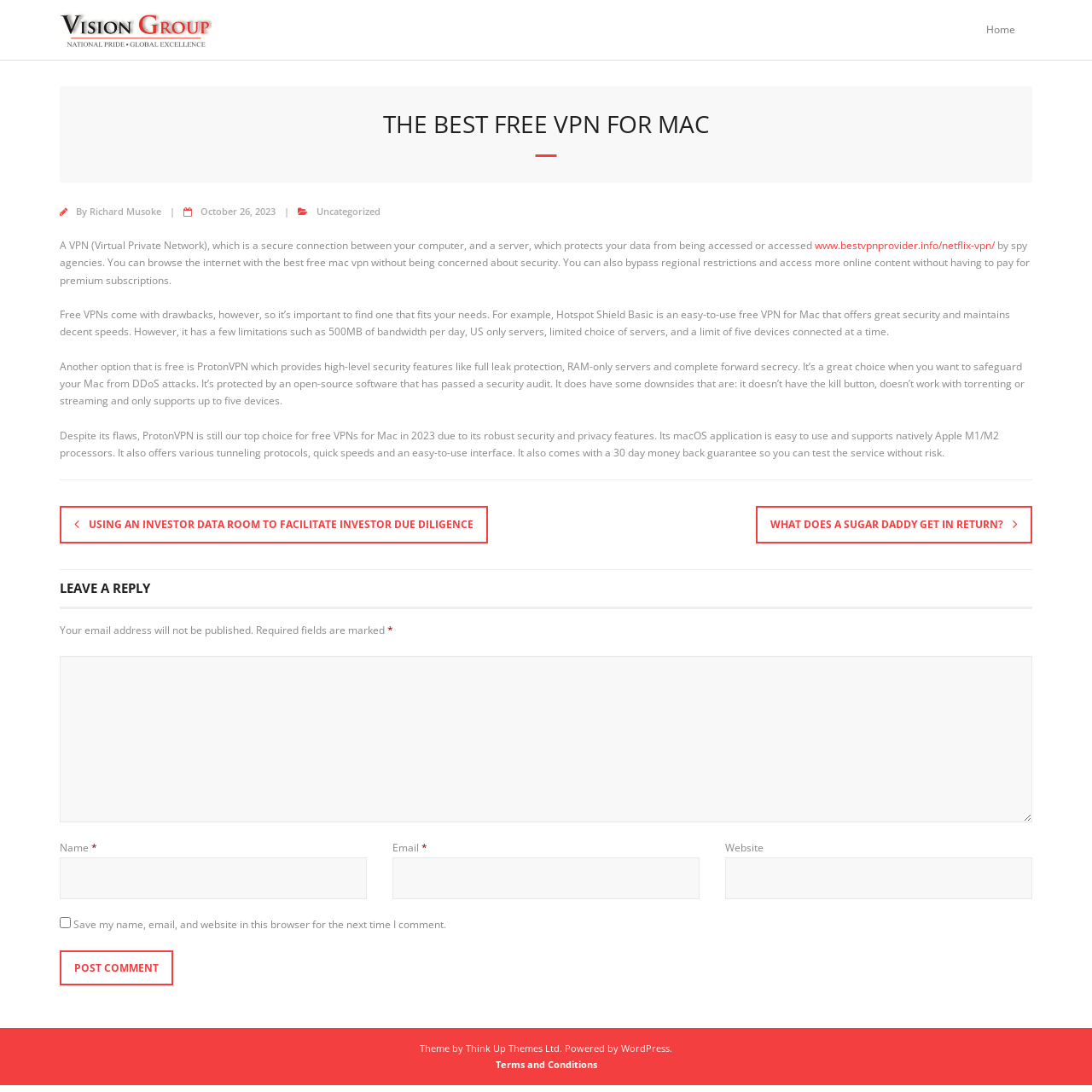Describe all the key features and sections of the webpage thoroughly.

The webpage is about the best free VPN for Mac, specifically discussing the benefits and drawbacks of using a VPN. At the top, there is a link to "Vision Group Epapers" accompanied by an image with the same name. Below this, there is a navigation menu with a link to "Home".

The main content of the page is an article titled "THE BEST FREE VPN FOR MAC". The article is written by Richard Musoke and was published on October 26, 2023. It is categorized under "Uncategorized". The article explains what a VPN is and how it can protect users' data from being accessed by spy agencies. It also discusses the benefits of using a free VPN, such as being able to bypass regional restrictions and access more online content.

The article then compares two free VPN options, Hotspot Shield Basic and ProtonVPN, highlighting their features, advantages, and limitations. ProtonVPN is recommended as the top choice for free VPNs for Mac in 2023 due to its robust security and privacy features.

Below the article, there are two links to other articles, "USING AN INVESTOR DATA ROOM TO FACILITATE INVESTOR DUE DILIGENCE" and "WHAT DOES A SUGAR DADDY GET IN RETURN?".

The page also has a comment section where users can leave a reply. The section includes fields for name, email, and website, as well as a checkbox to save the user's information for future comments. There is a "Post Comment" button at the bottom of the section.

At the very bottom of the page, there is a footer section with links to "Terms and Conditions" and a credit to the theme designer, Think Up Themes Ltd, and the platform, WordPress.